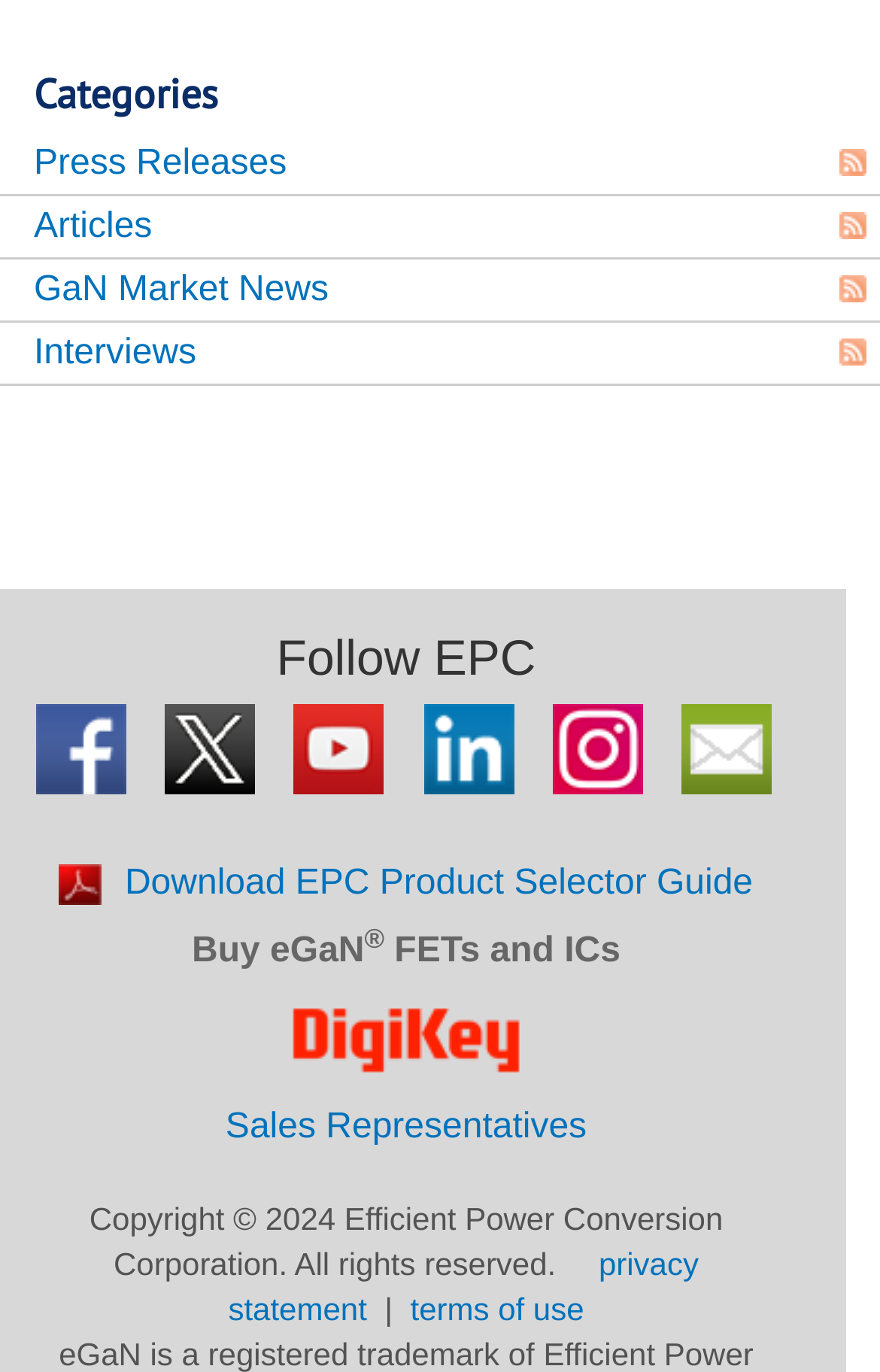Please use the details from the image to answer the following question comprehensively:
What are the other resources available on the website?

The question can be answered by looking at the links at the top of the page which mention Press Releases, Articles, GaN Market News, and Interviews, indicating that these are the other resources available on the website.